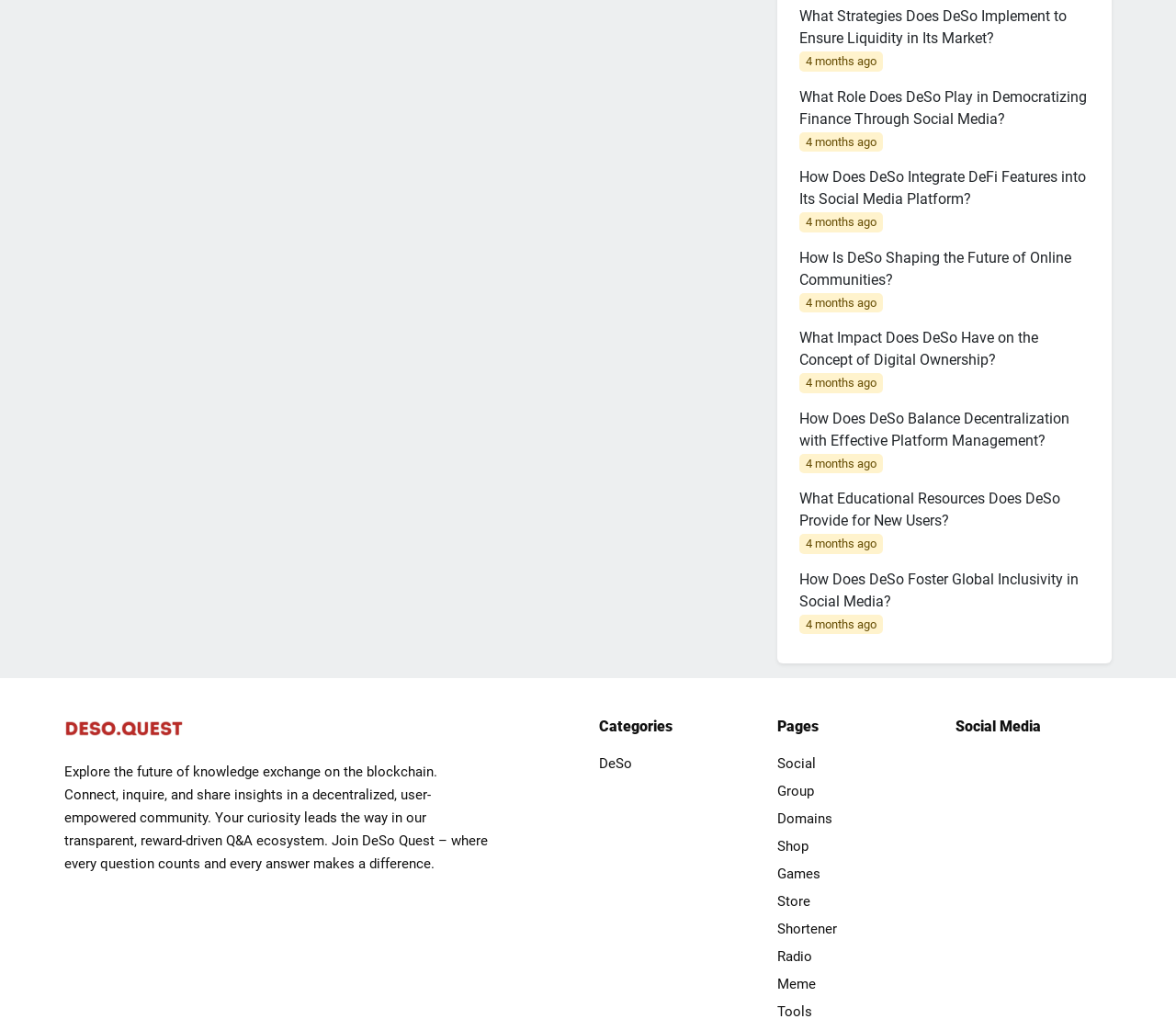Please respond in a single word or phrase: 
What is the purpose of DeSo Quest?

Knowledge exchange